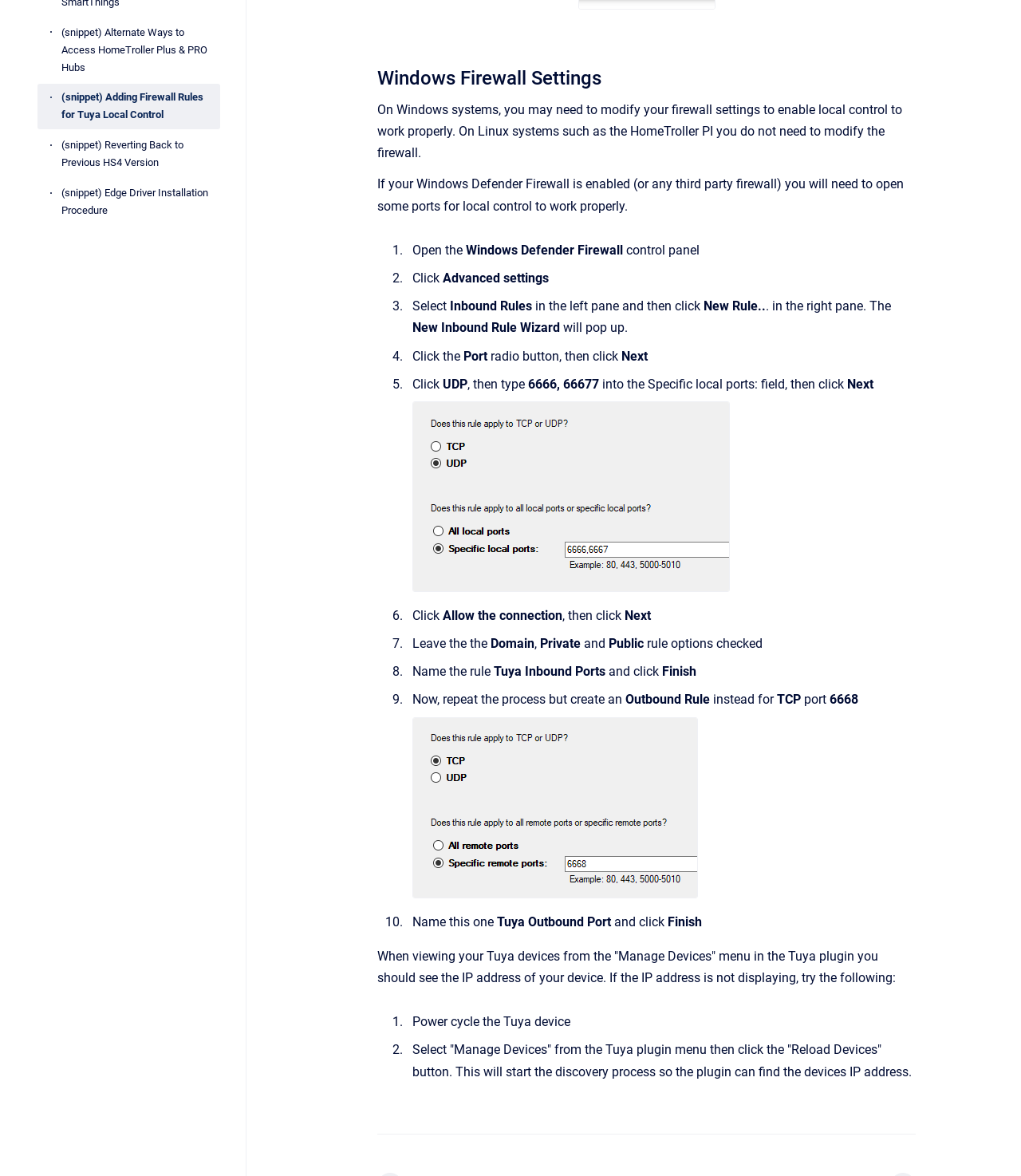Provide the bounding box for the UI element matching this description: "Learn more about Performance Management".

None